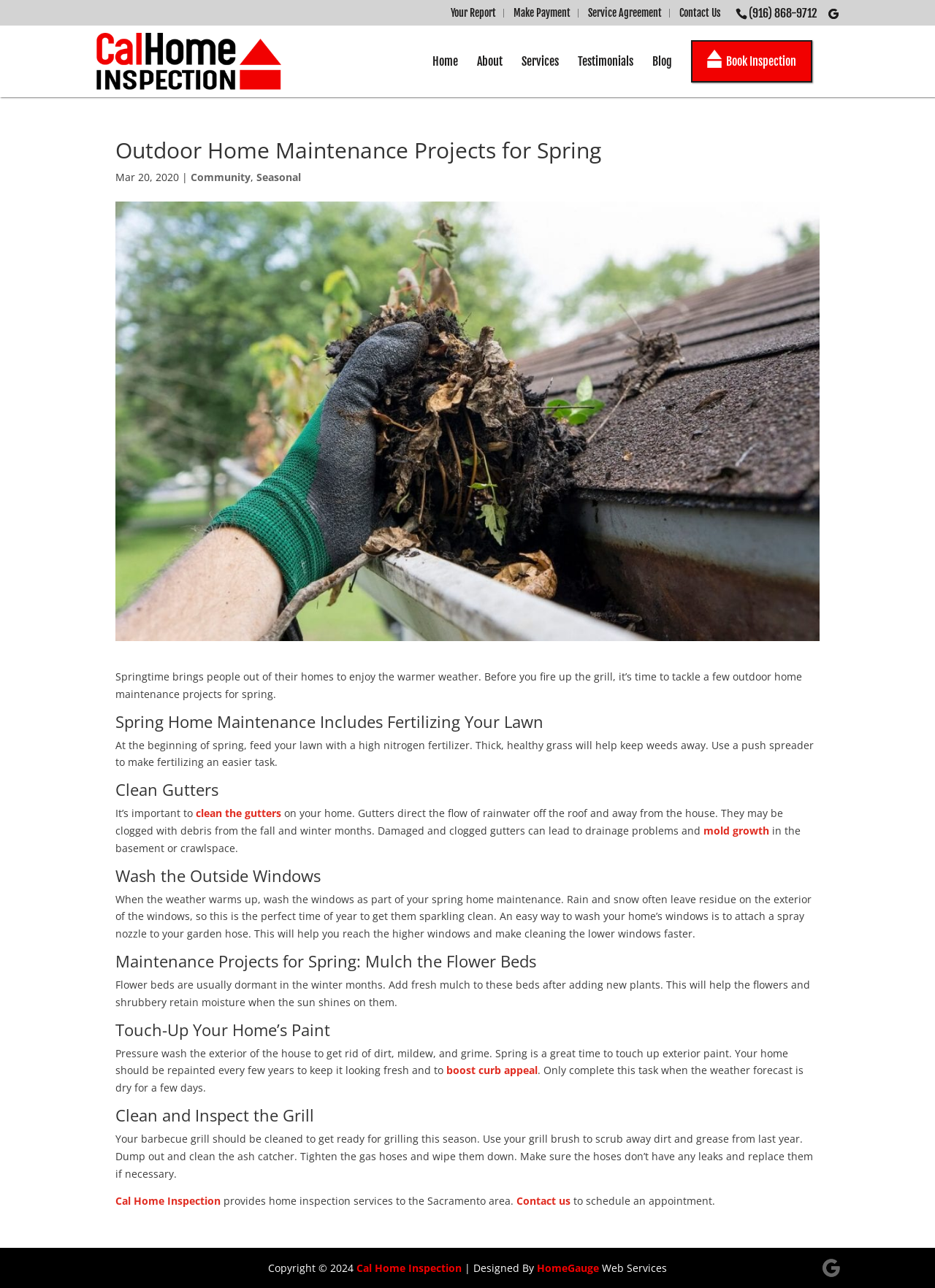What is the name of the company providing home inspection services?
Please use the visual content to give a single word or phrase answer.

Cal Home Inspection